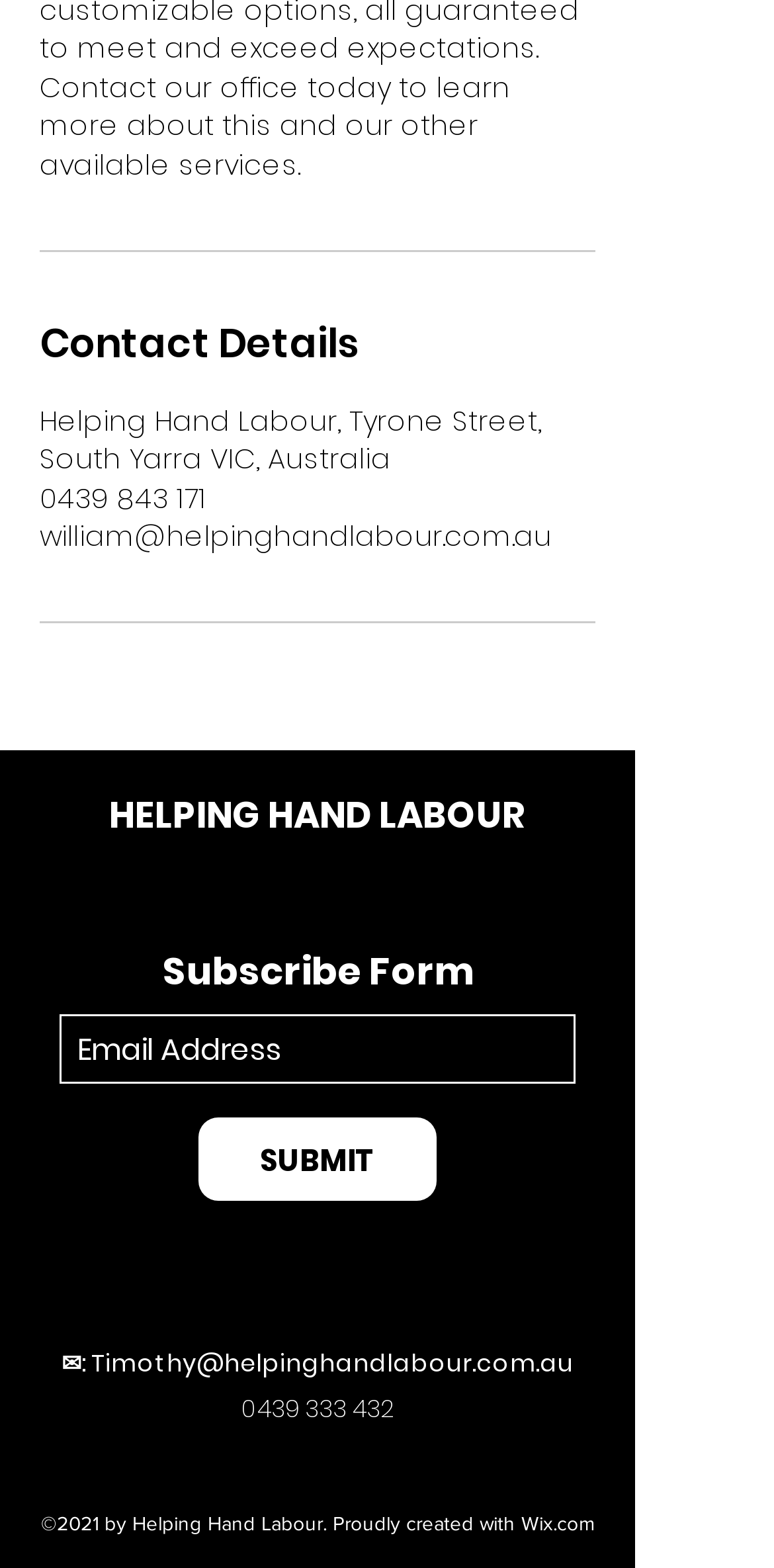Identify the bounding box coordinates for the element you need to click to achieve the following task: "call 439 333 432". The coordinates must be four float values ranging from 0 to 1, formatted as [left, top, right, bottom].

[0.332, 0.887, 0.509, 0.909]